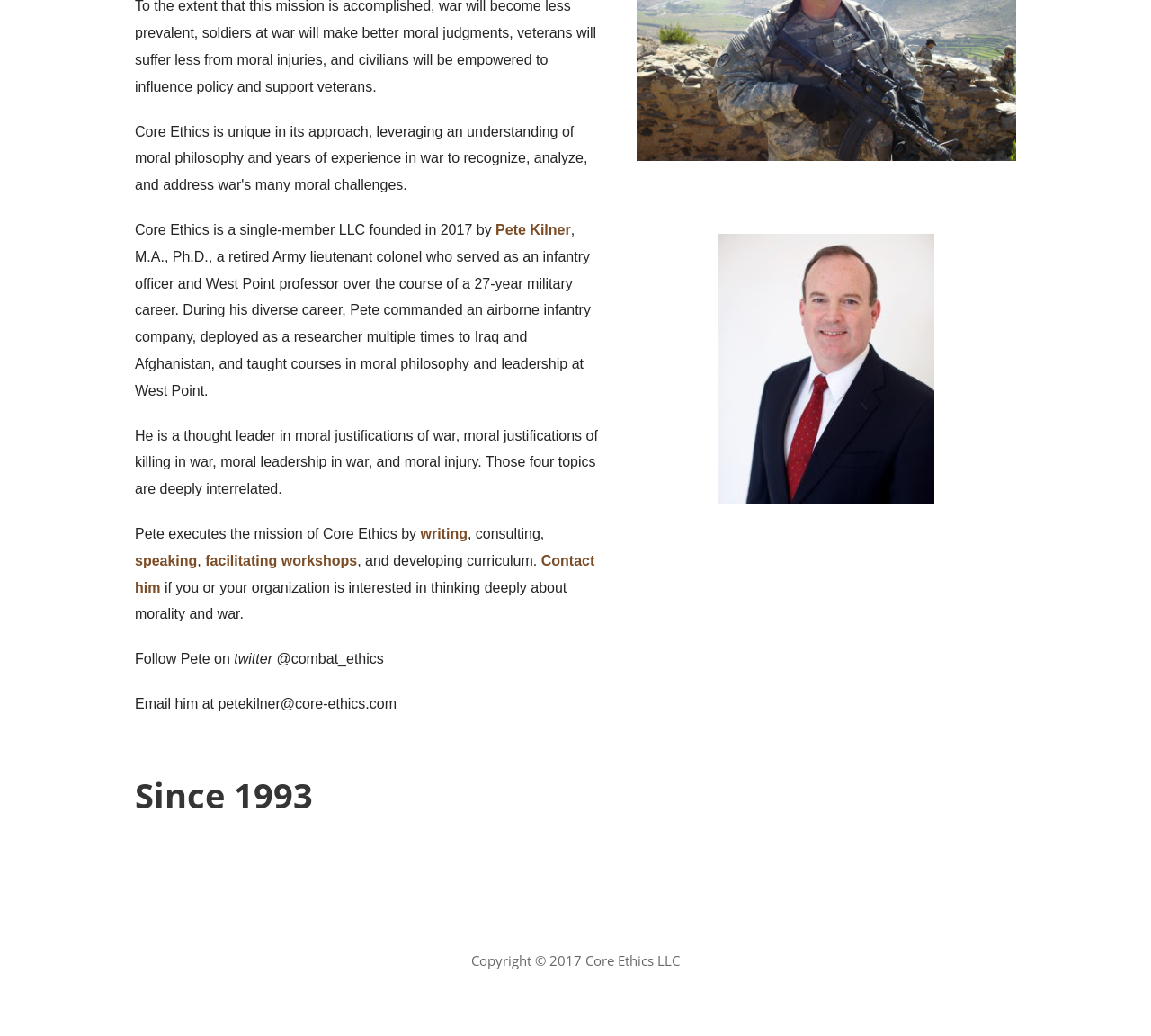Extract the bounding box coordinates of the UI element described by: "facilitating workshops". The coordinates should include four float numbers ranging from 0 to 1, e.g., [left, top, right, bottom].

[0.178, 0.534, 0.31, 0.548]